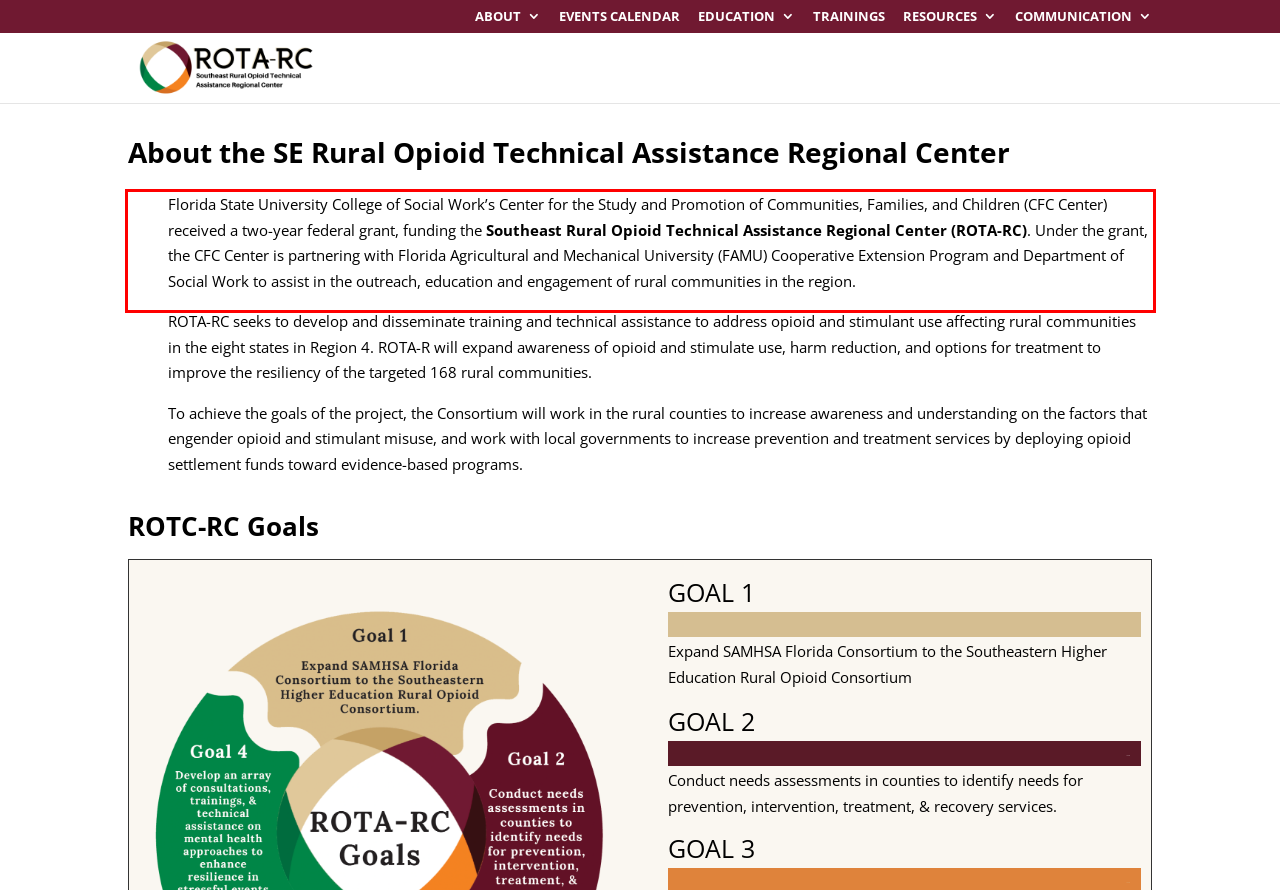Please take the screenshot of the webpage, find the red bounding box, and generate the text content that is within this red bounding box.

Florida State University College of Social Work’s Center for the Study and Promotion of Communities, Families, and Children (CFC Center) received a two-year federal grant, funding the Southeast Rural Opioid Technical Assistance Regional Center (ROTA-RC). Under the grant, the CFC Center is partnering with Florida Agricultural and Mechanical University (FAMU) Cooperative Extension Program and Department of Social Work to assist in the outreach, education and engagement of rural communities in the region.